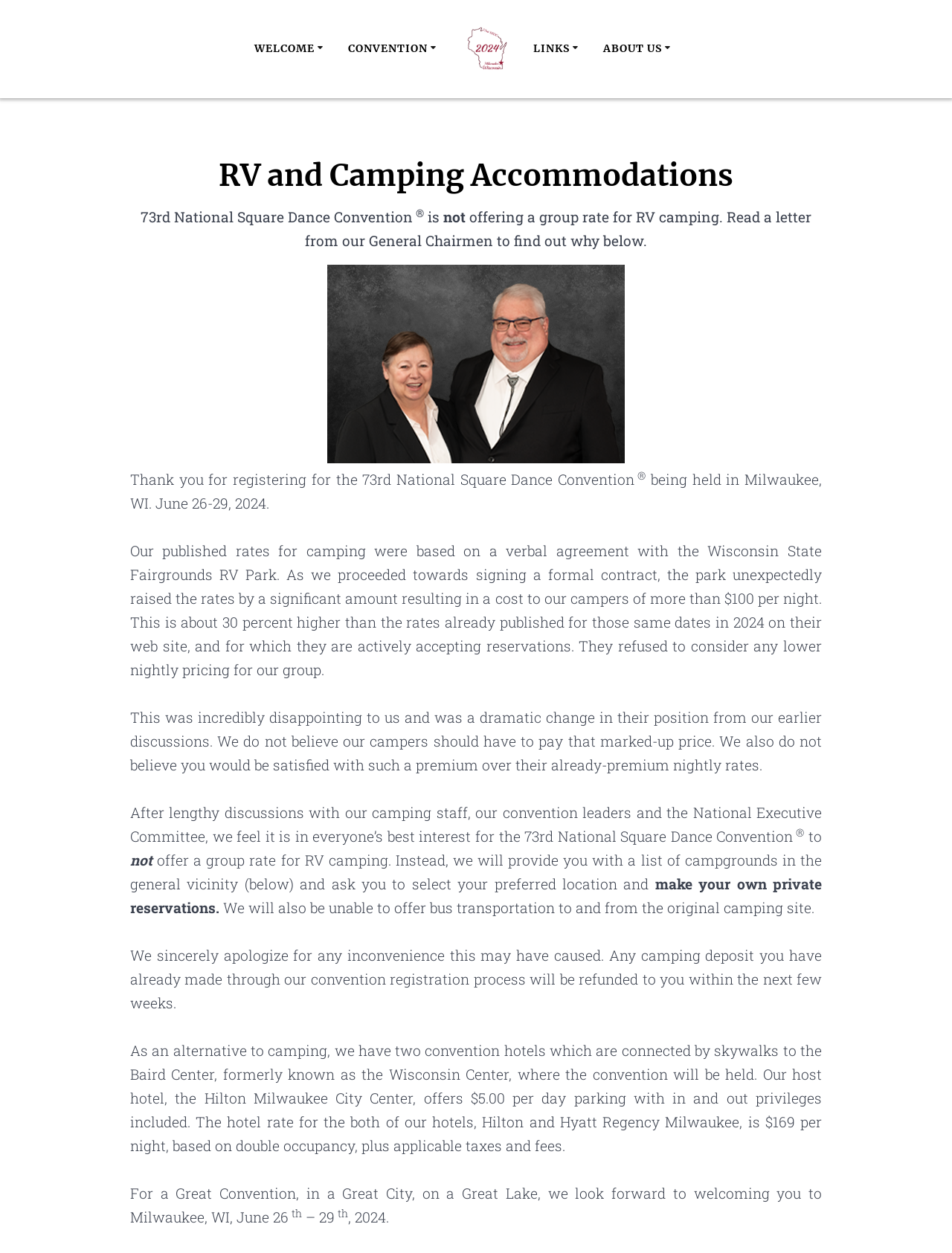Could you determine the bounding box coordinates of the clickable element to complete the instruction: "View the Schedule Highlights"? Provide the coordinates as four float numbers between 0 and 1, i.e., [left, top, right, bottom].

[0.366, 0.319, 0.522, 0.343]